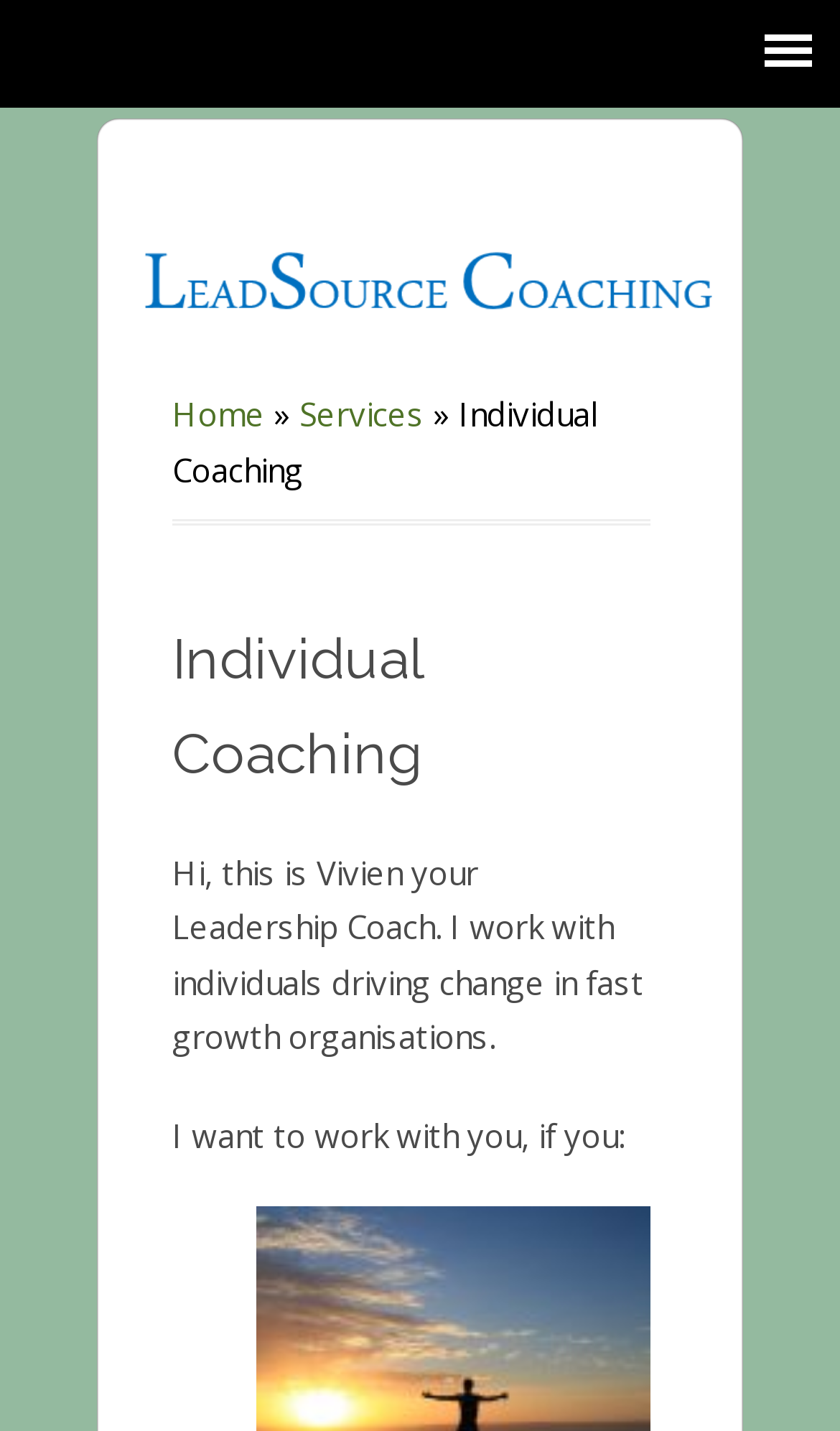Provide a one-word or one-phrase answer to the question:
What is the logo of the coaching service?

LeadSource coaching logo